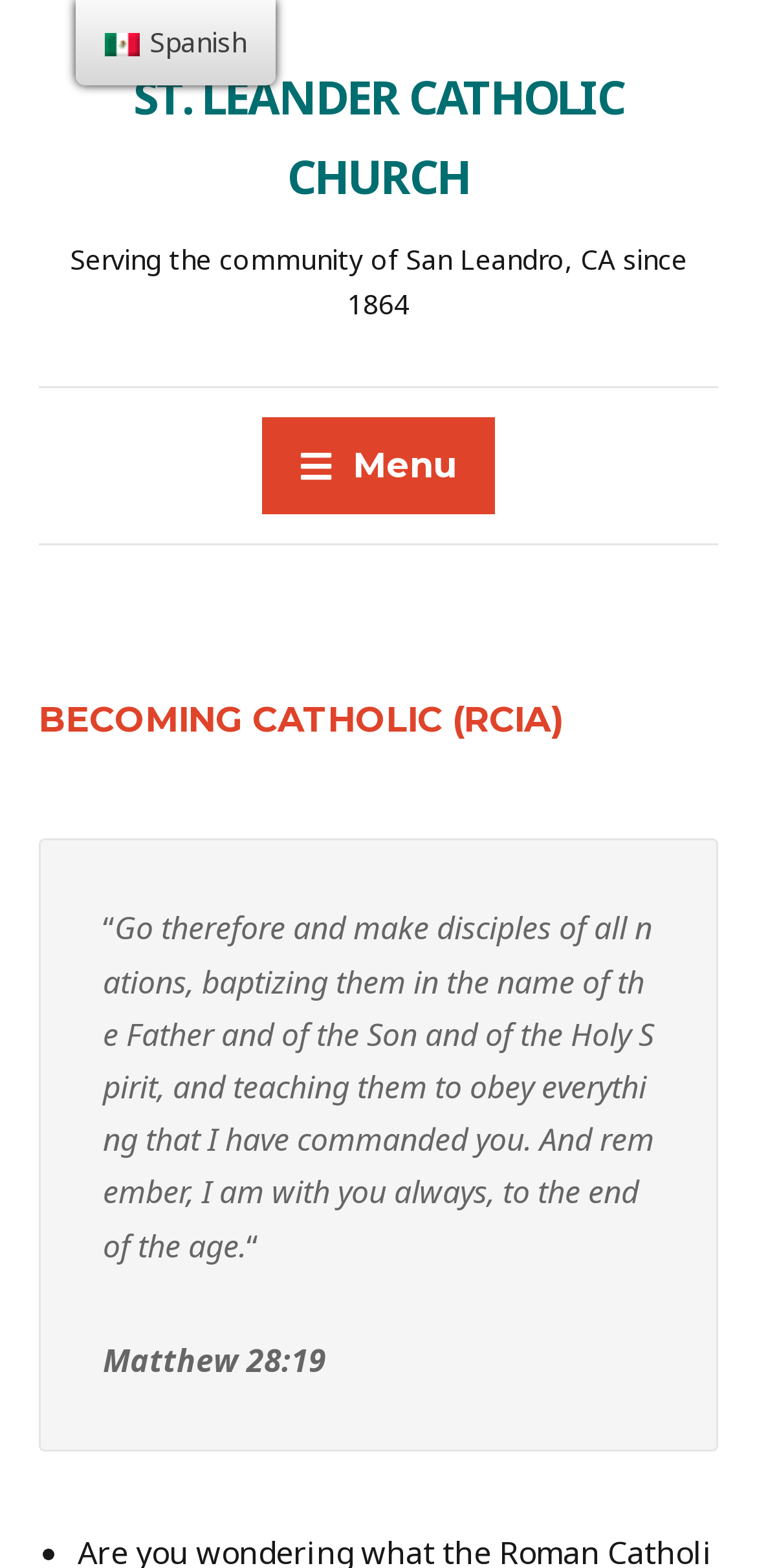Give a concise answer using one word or a phrase to the following question:
What language can the page be translated to?

Spanish